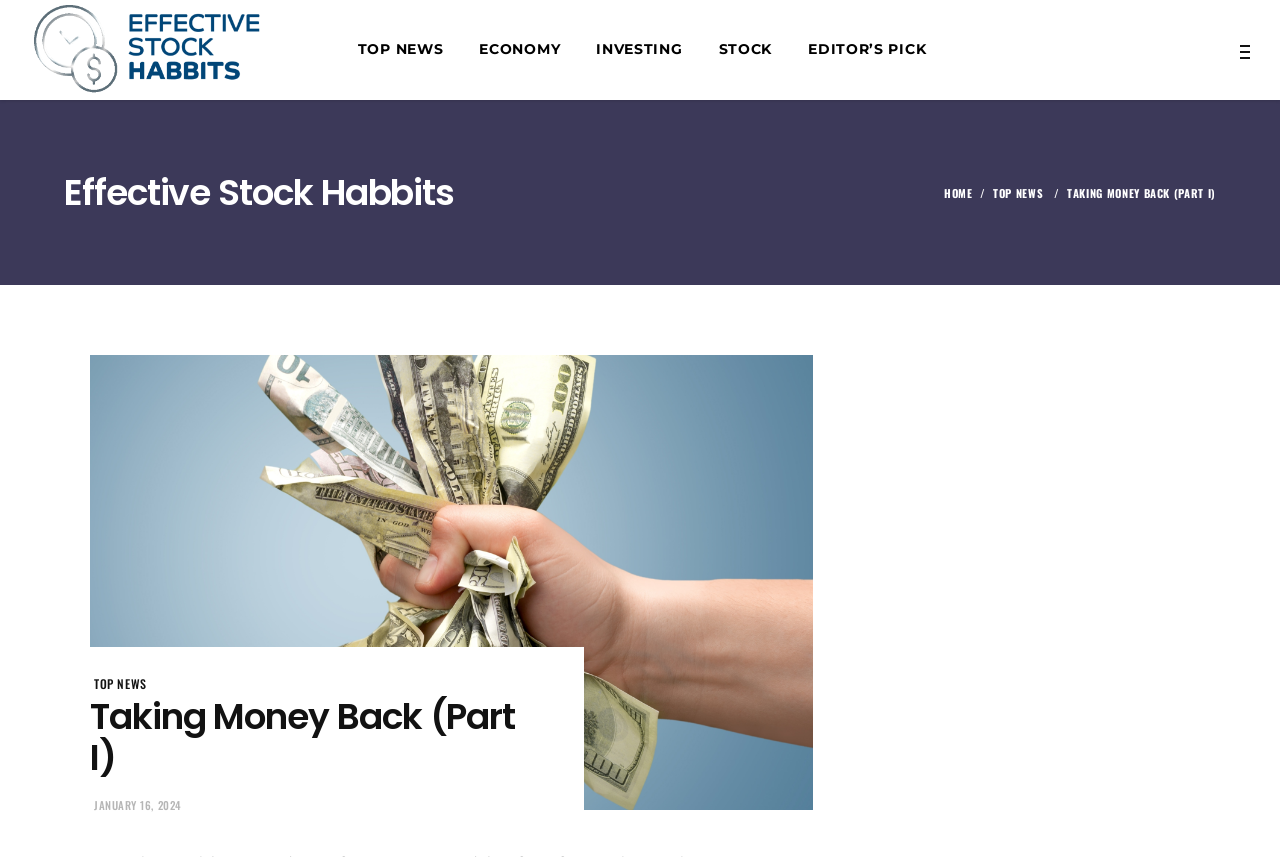Could you determine the bounding box coordinates of the clickable element to complete the instruction: "go to HOME"? Provide the coordinates as four float numbers between 0 and 1, i.e., [left, top, right, bottom].

[0.738, 0.212, 0.76, 0.24]